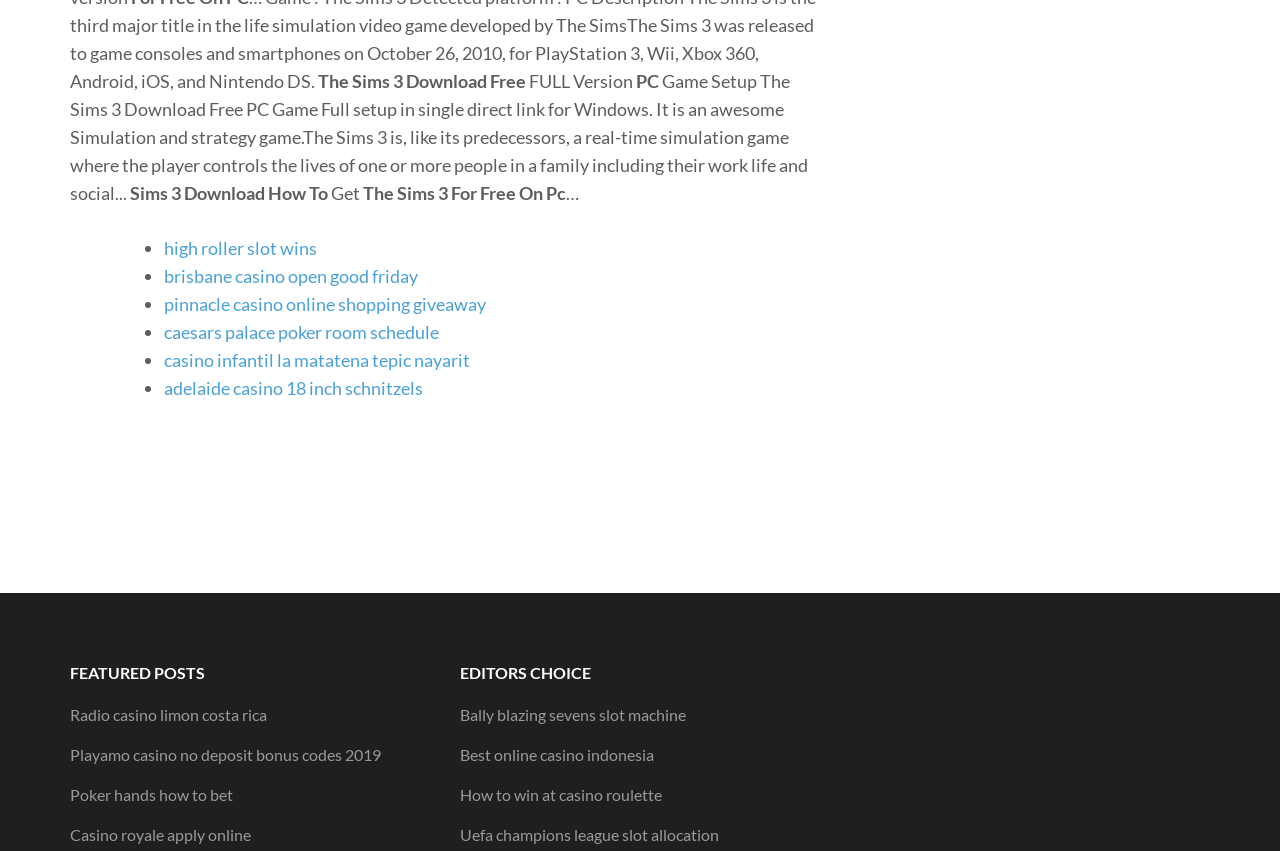Please specify the coordinates of the bounding box for the element that should be clicked to carry out this instruction: "Visit 'high roller slot wins' page". The coordinates must be four float numbers between 0 and 1, formatted as [left, top, right, bottom].

[0.128, 0.278, 0.248, 0.304]